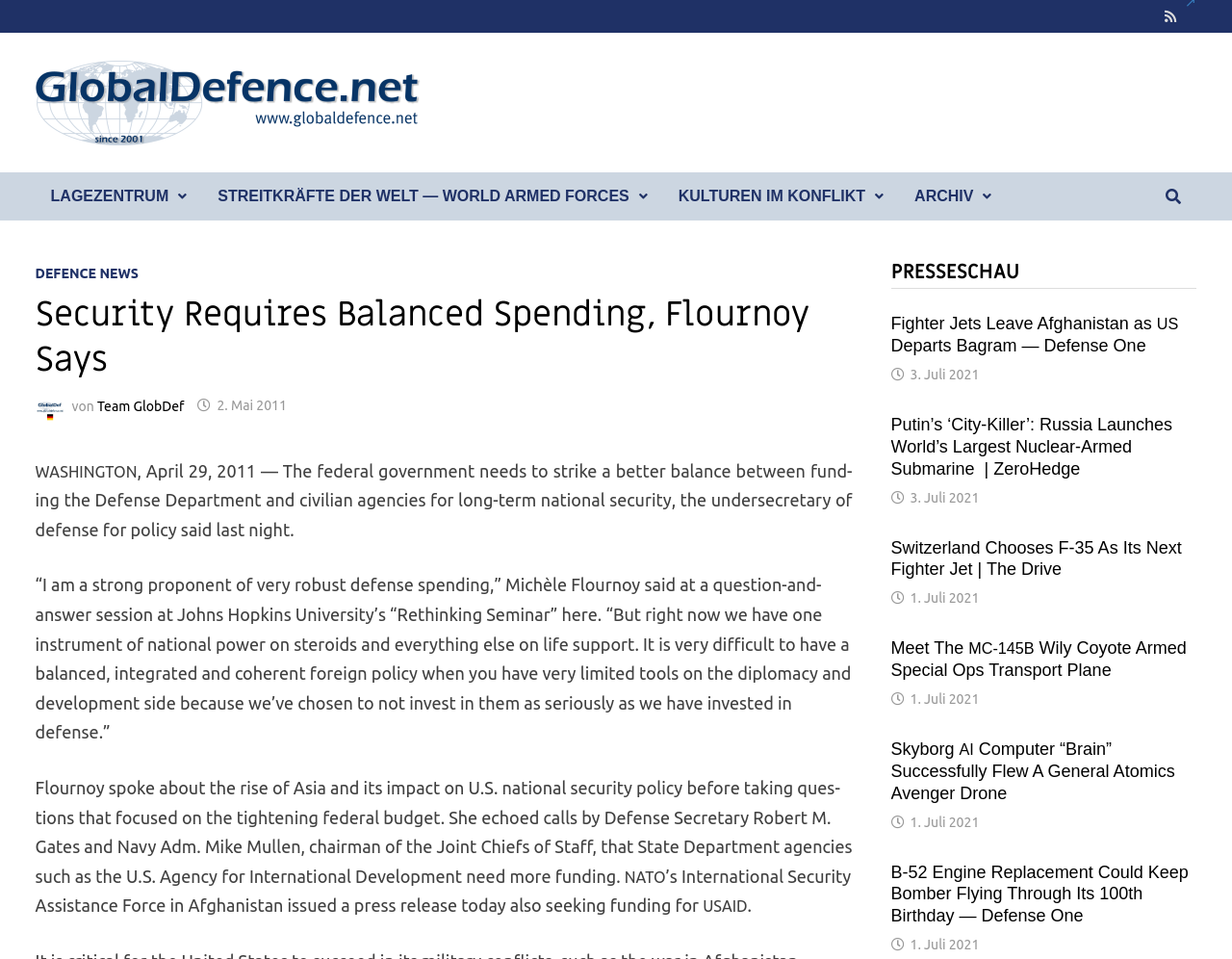Please identify the bounding box coordinates of the region to click in order to complete the given instruction: "Read the article about Security Requires Balanced Spending". The coordinates should be four float numbers between 0 and 1, i.e., [left, top, right, bottom].

[0.029, 0.305, 0.692, 0.399]